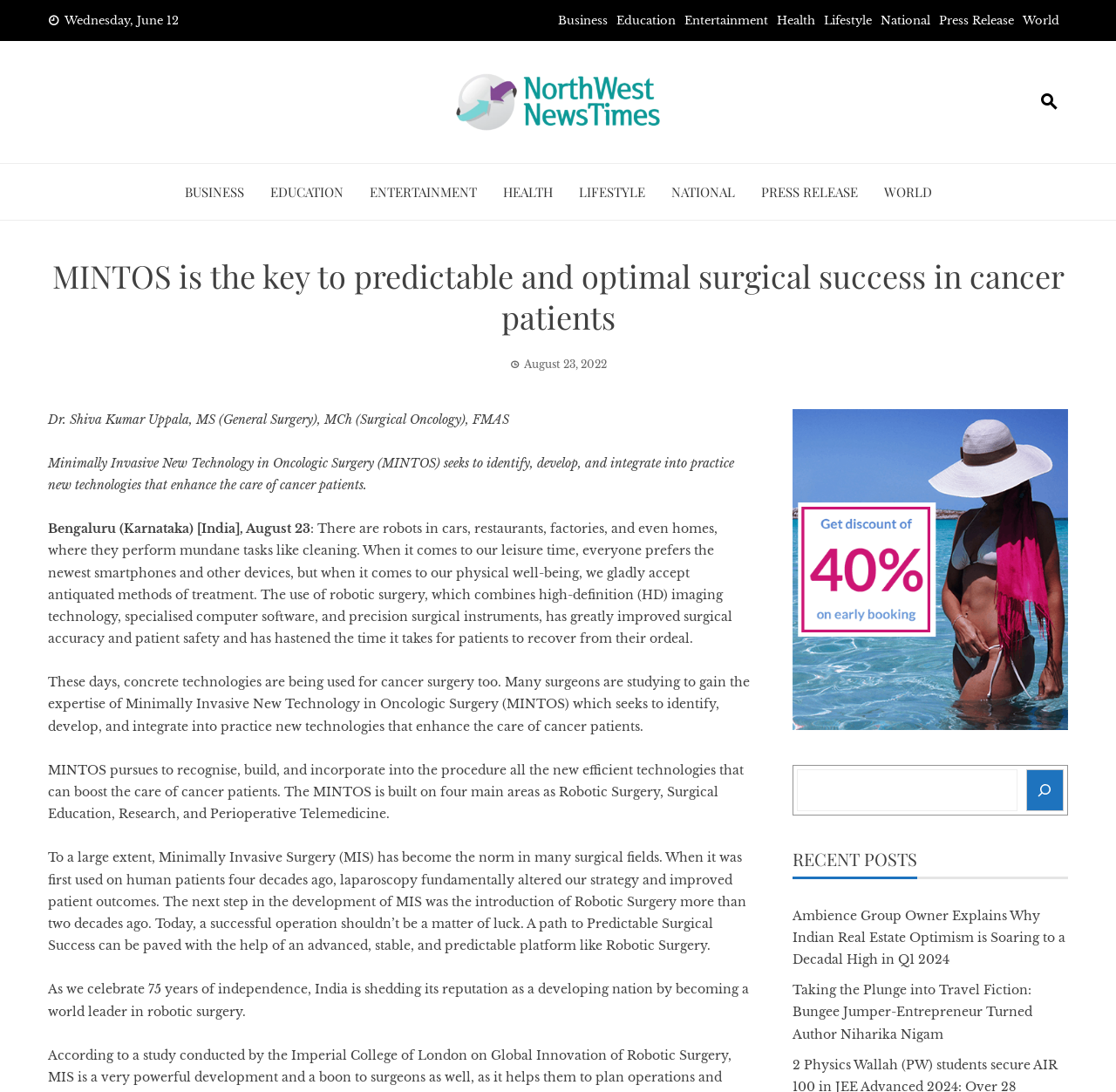What is MINTOS?
Provide an in-depth and detailed explanation in response to the question.

I found the answer by reading the static text element that describes MINTOS as 'Minimally Invasive New Technology in Oncologic Surgery (MINTOS) seeks to identify, develop, and integrate into practice new technologies that enhance the care of cancer patients.'